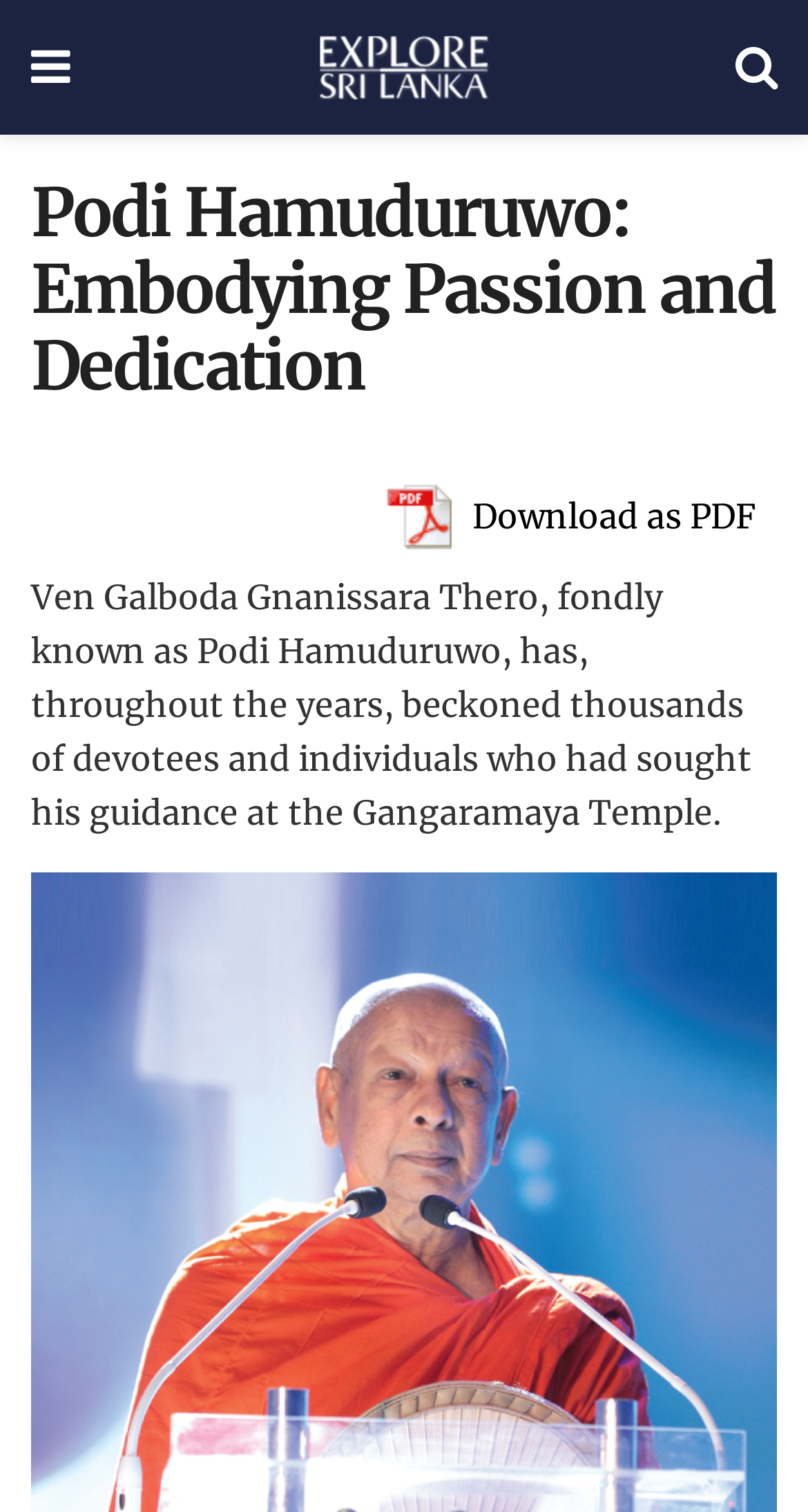Can you find and provide the main heading text of this webpage?

Podi Hamuduruwo: Embodying Passion and Dedication